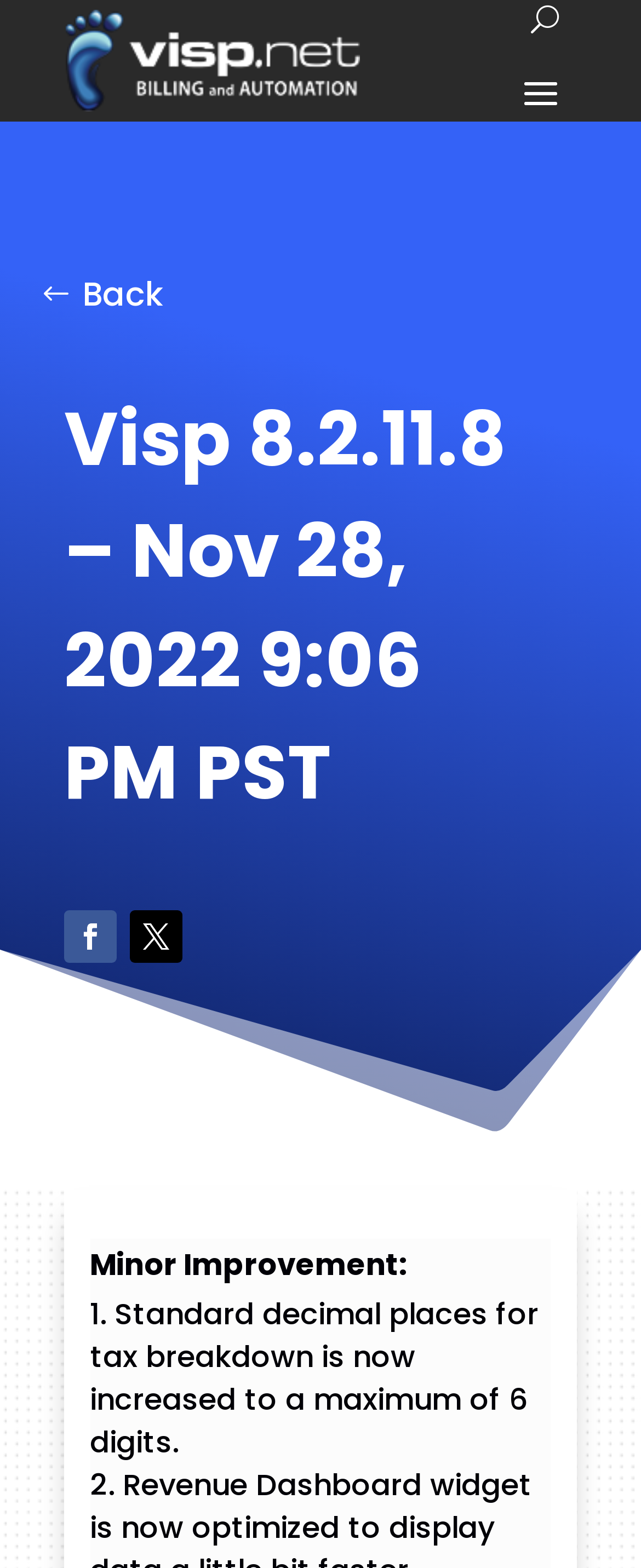Predict the bounding box of the UI element that fits this description: "alt="Visp.net - ISP Billing System"".

[0.103, 0.006, 0.562, 0.072]